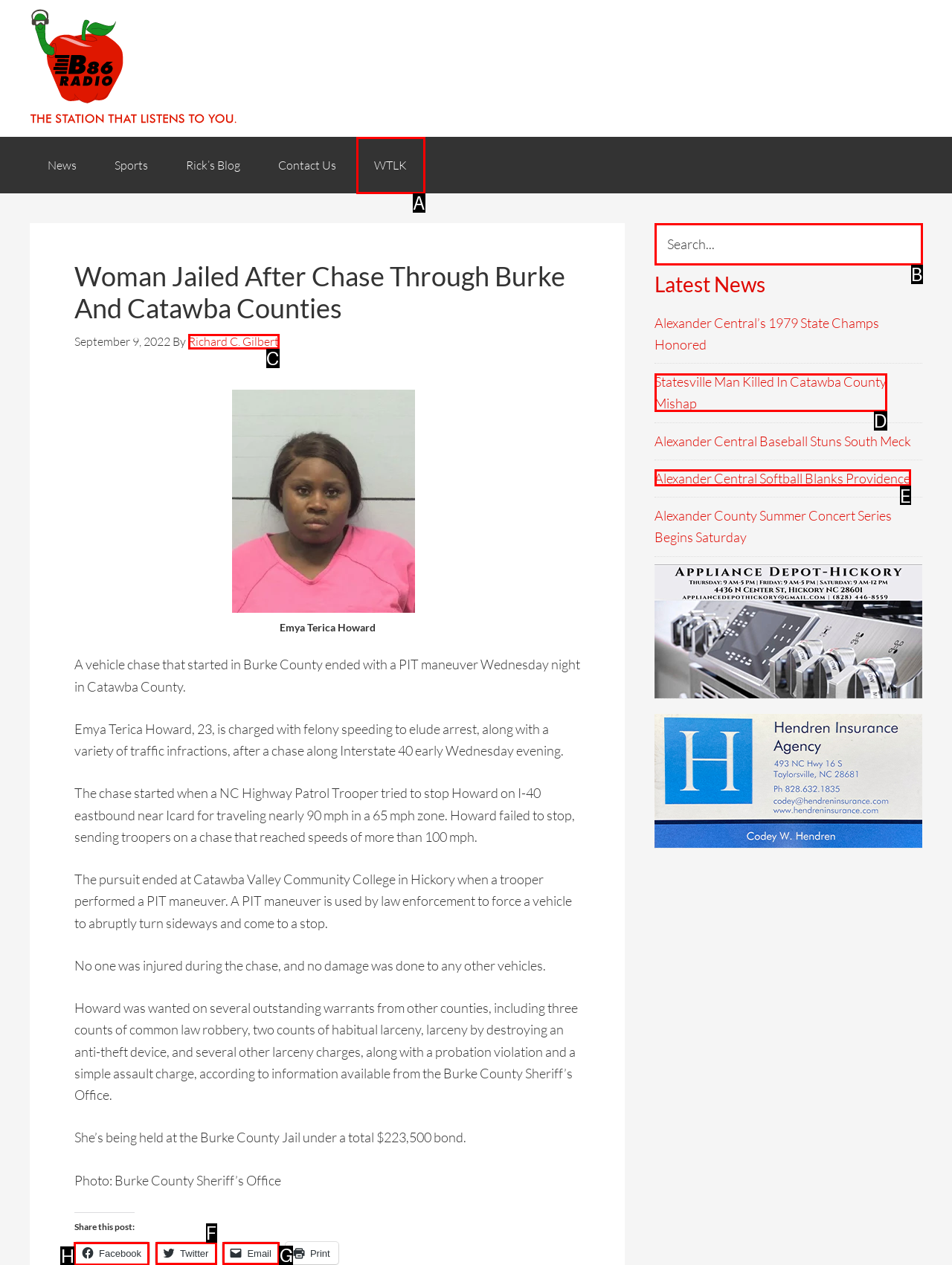Show which HTML element I need to click to perform this task: Share this post on Facebook Answer with the letter of the correct choice.

H